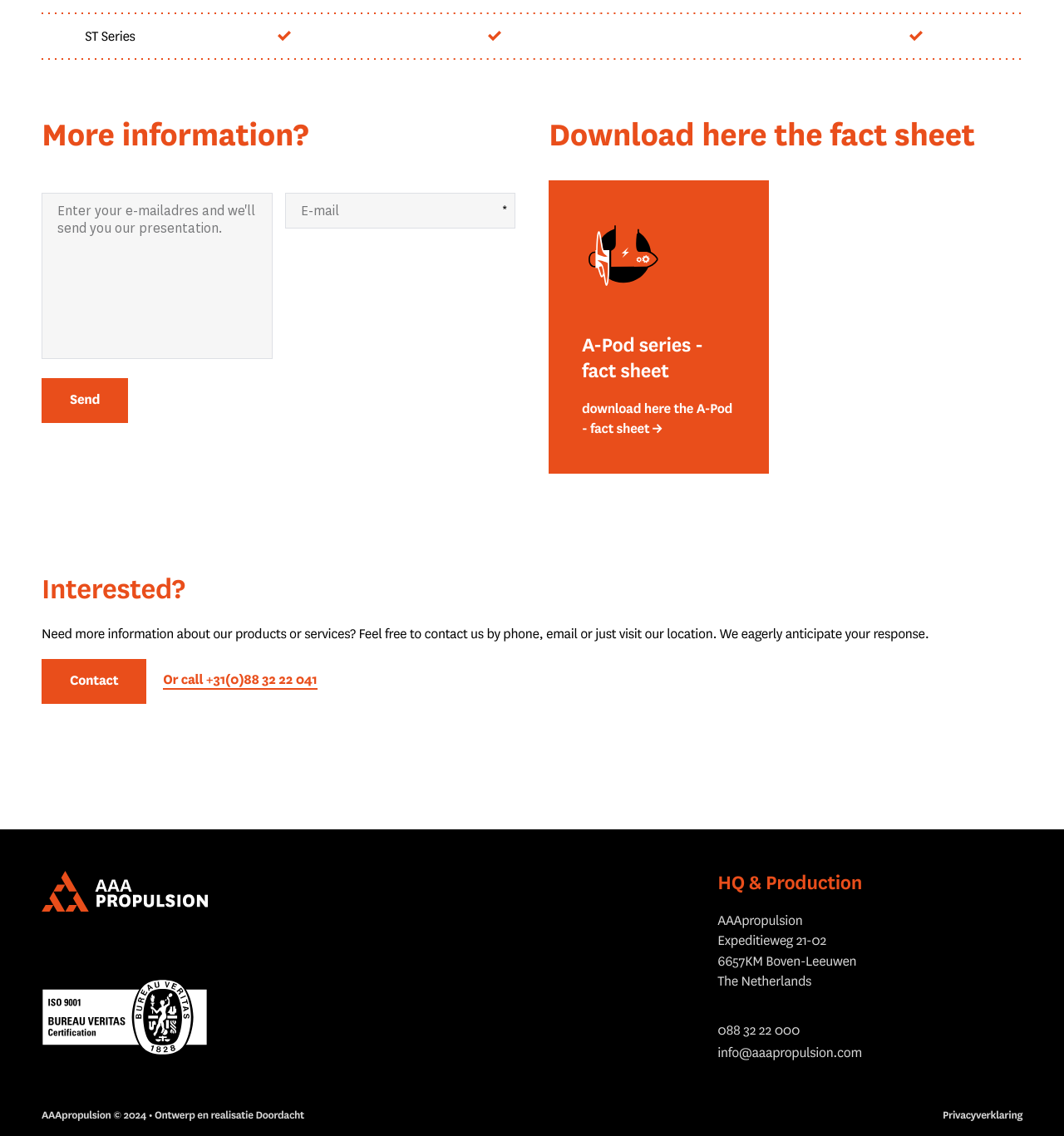Identify the bounding box coordinates of the area that should be clicked in order to complete the given instruction: "View HQ and Production information". The bounding box coordinates should be four float numbers between 0 and 1, i.e., [left, top, right, bottom].

[0.674, 0.766, 0.961, 0.789]